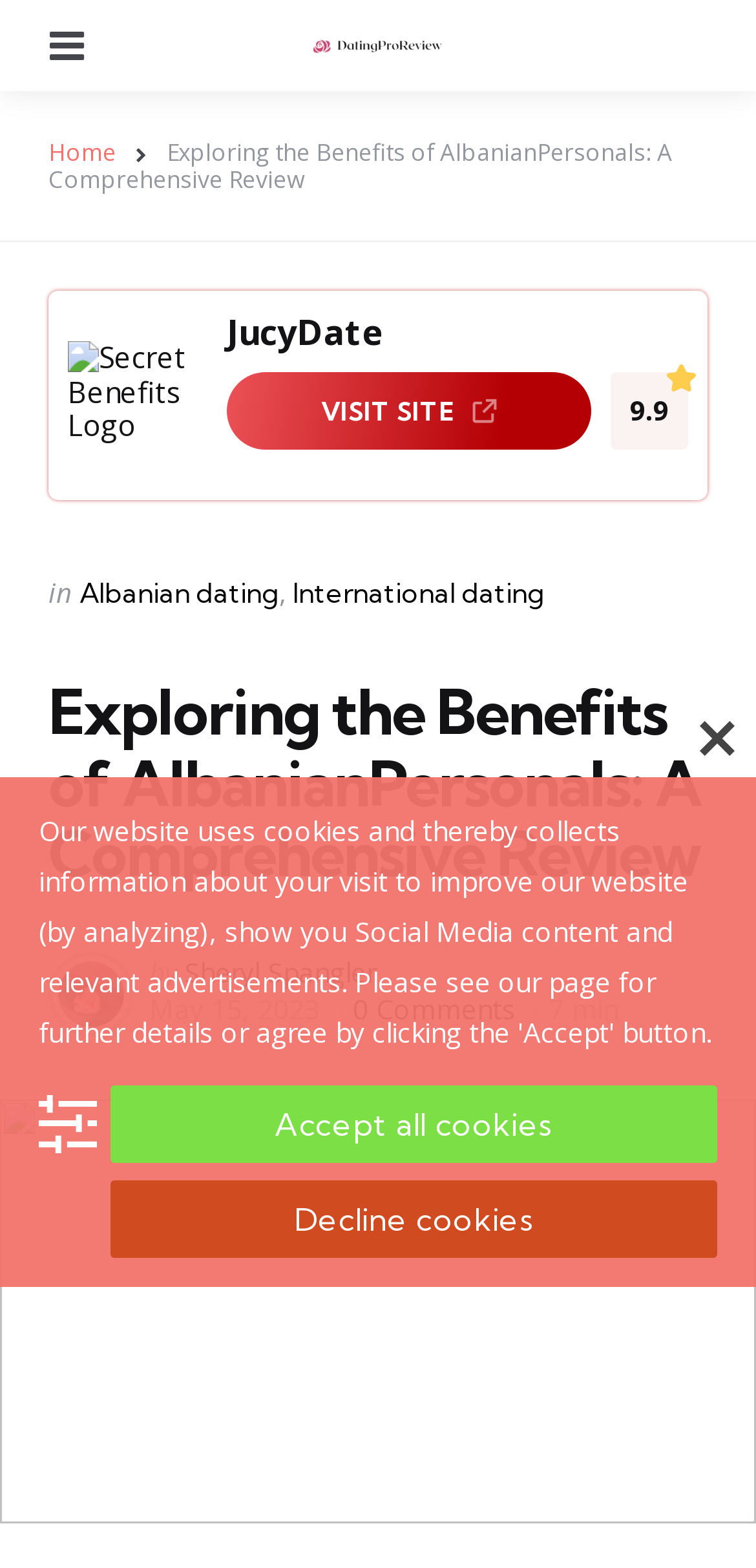Please locate the UI element described by "Sheryl Spangler" and provide its bounding box coordinates.

[0.244, 0.608, 0.497, 0.631]